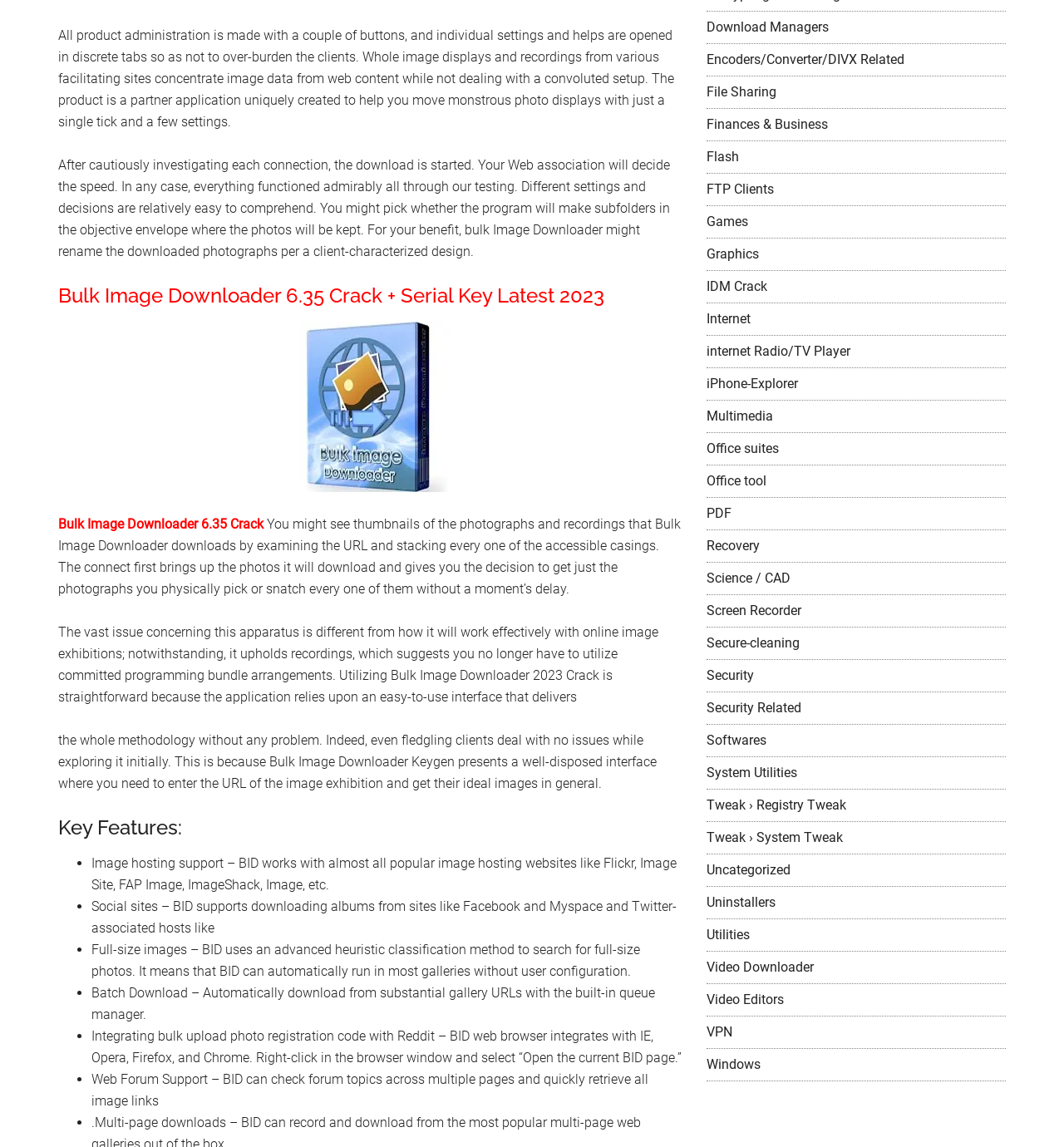What is the name of the software being described?
Based on the screenshot, provide a one-word or short-phrase response.

Bulk Image Downloader